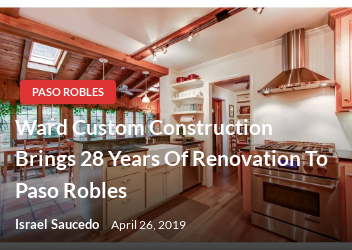Analyze the image and describe all key details you can observe.

The image showcases a beautifully designed kitchen that is part of a renovation project by Ward Custom Construction, highlighting their expertise in home renovations over the past 28 years in Paso Robles. The warm, inviting space features wooden beams overhead, large windows that allow natural light to flood the area, and high-end appliances. This visual emphasizes the skill and craftsmanship involved in transforming residential spaces. The article, authored by Israel Saucedo on April 26, 2019, emphasizes the commitment of Ward Custom Construction to quality and innovative design within the local community.